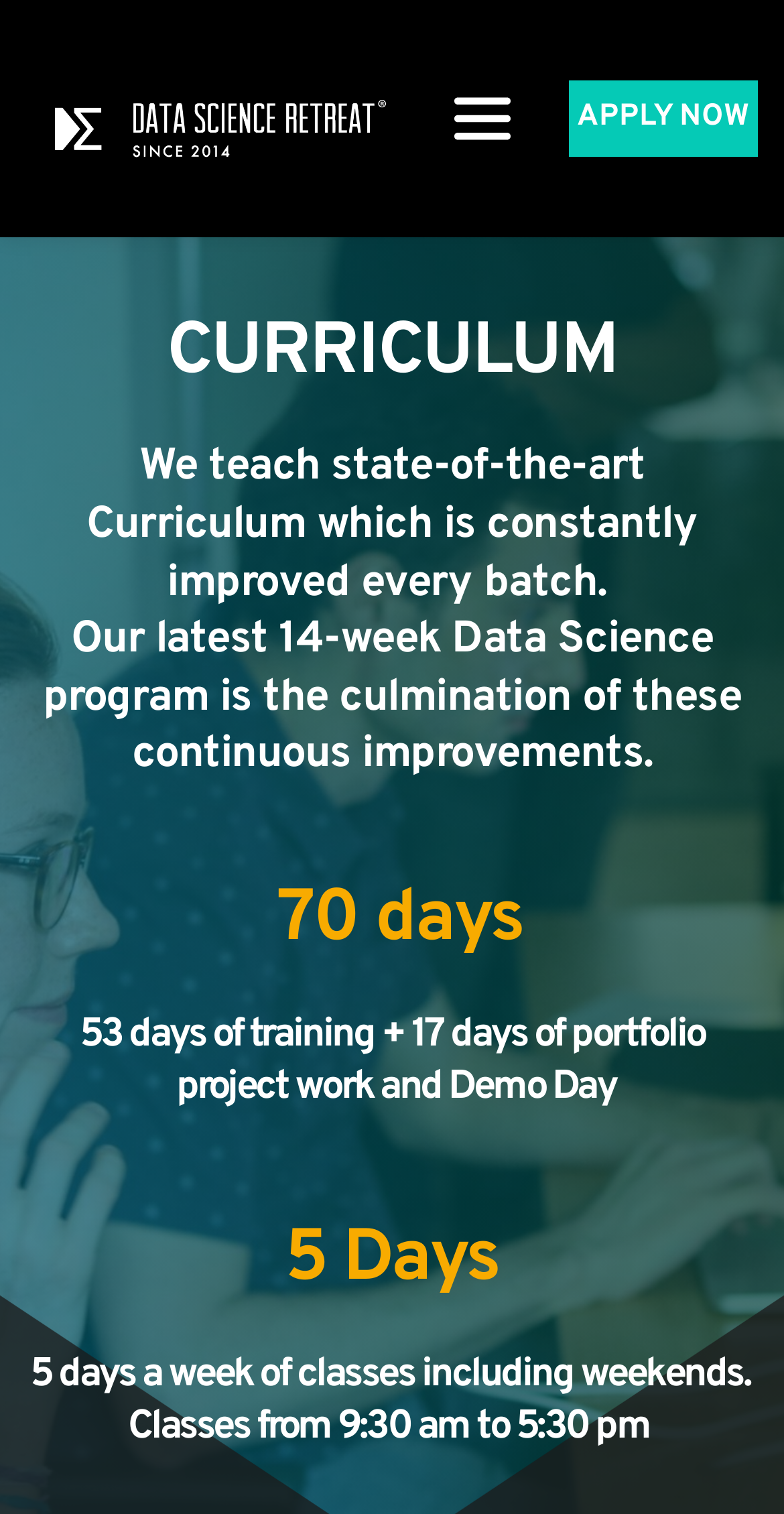What is the duration of the Data Science program?
Carefully analyze the image and provide a thorough answer to the question.

I found the answer by looking at the headings on the webpage, specifically the one that says '70 days'. This heading is located below the 'CURRICULUM' heading, indicating that it is related to the program's duration.